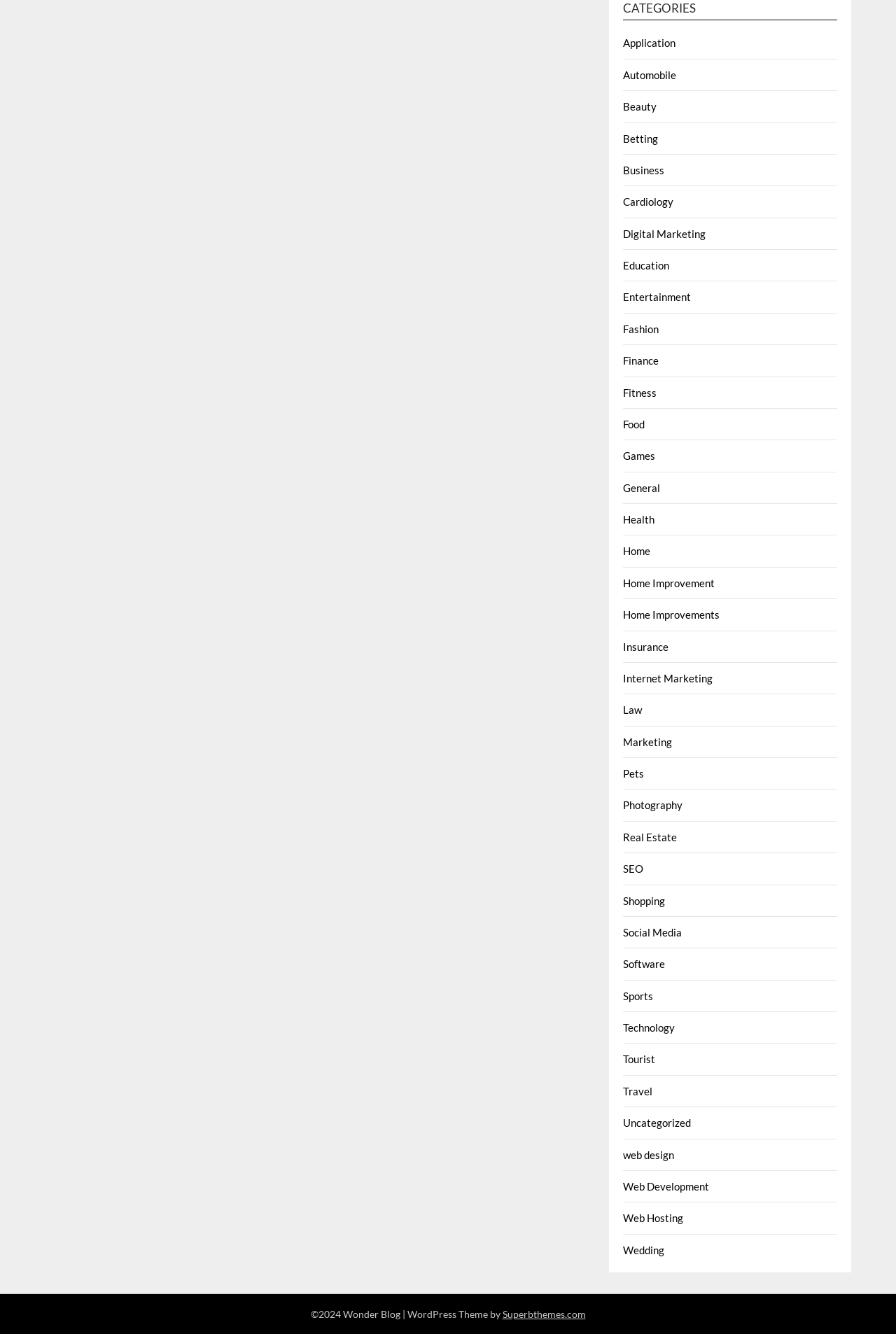Answer the following query concisely with a single word or phrase:
What is the last category listed?

Wedding